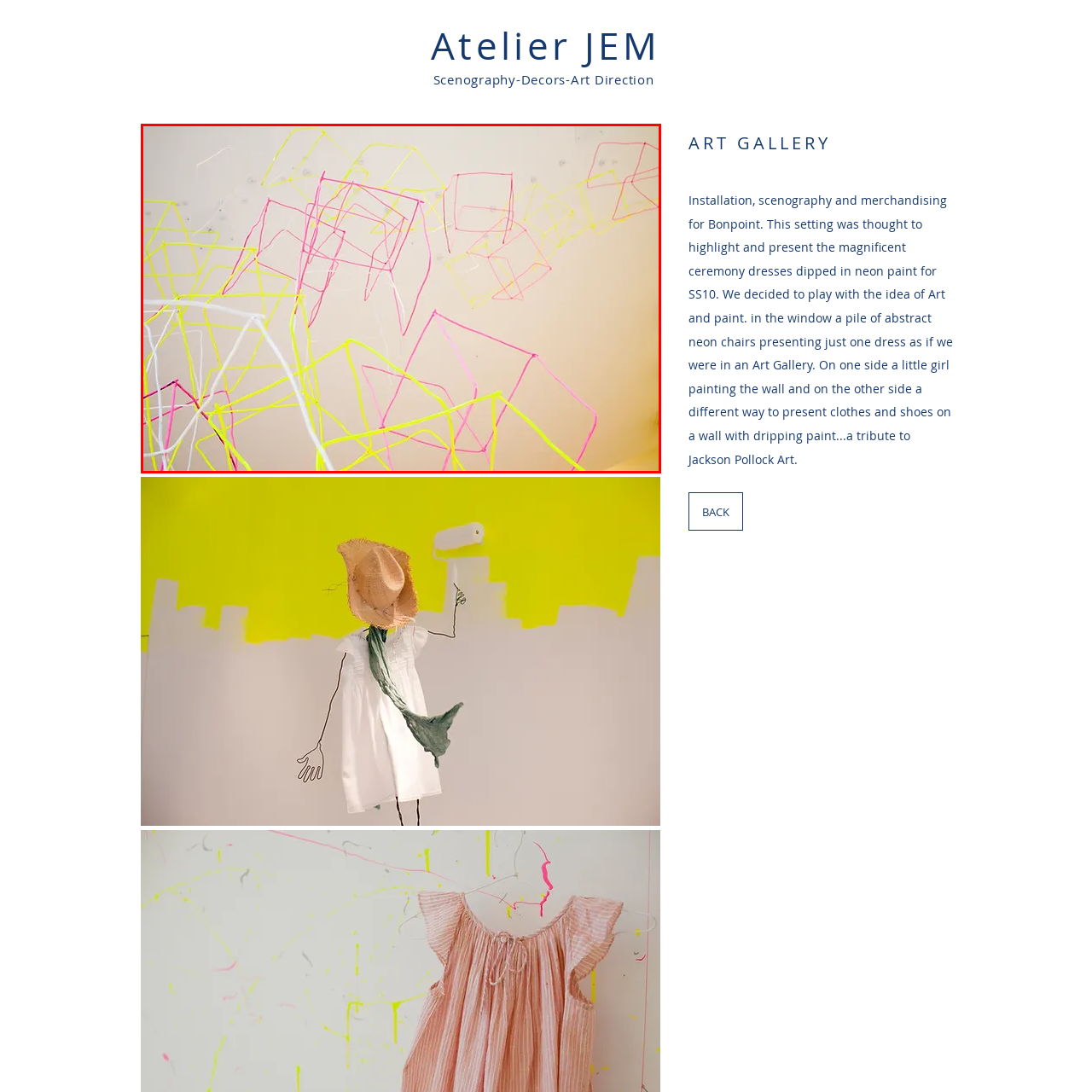What is the theme of the 'Art Gallery' exhibition?
Look closely at the image highlighted by the red bounding box and give a comprehensive answer to the question.

According to the caption, the 'Art Gallery' exhibition emphasizes the theme of scenography and merchandising, which is displayed in collaboration with Bonpoint, indicating that the exhibition explores the intersection of art and fashion.